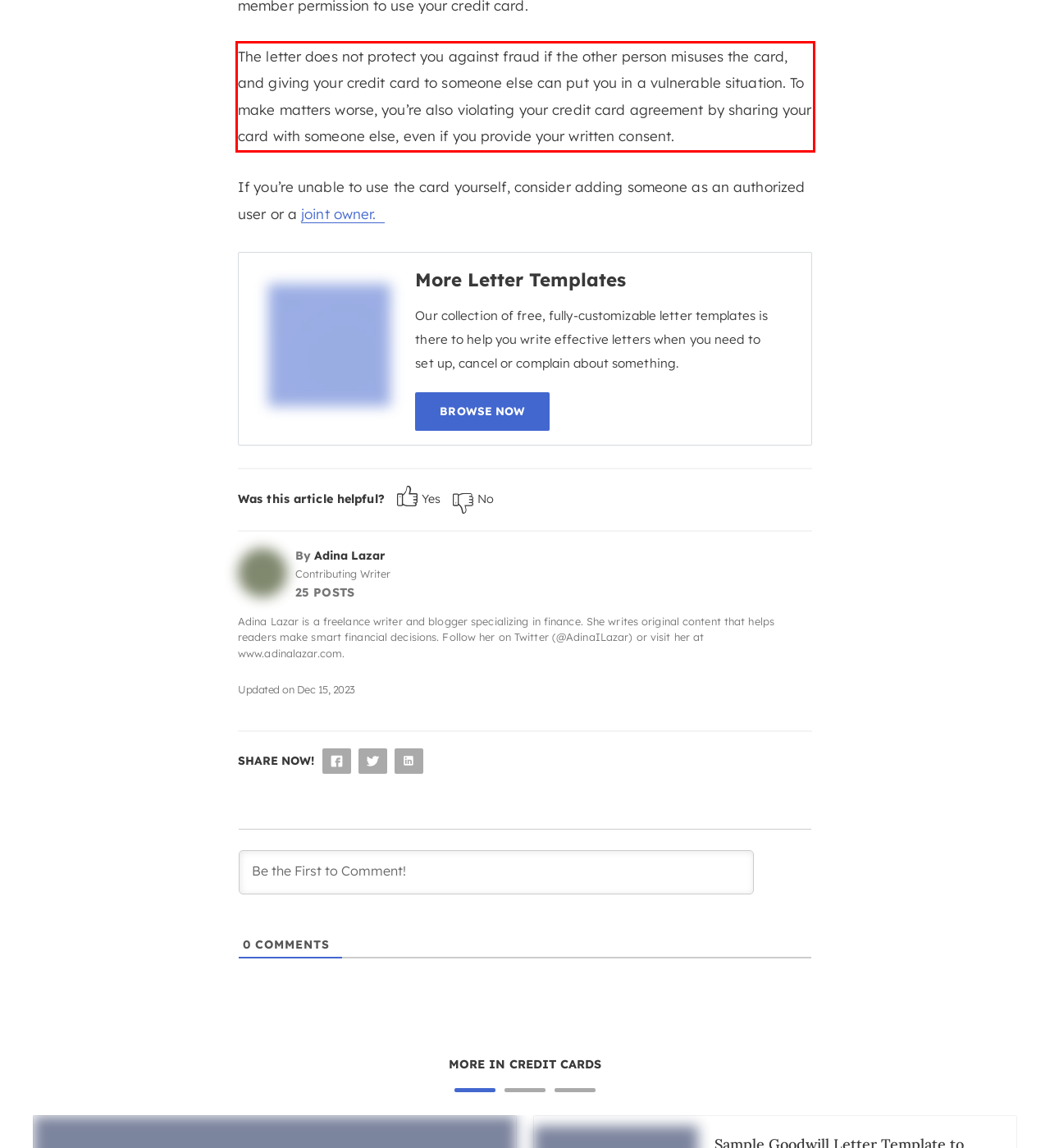You have a screenshot of a webpage where a UI element is enclosed in a red rectangle. Perform OCR to capture the text inside this red rectangle.

The letter does not protect you against fraud if the other person misuses the card, and giving your credit card to someone else can put you in a vulnerable situation. To make matters worse, you’re also violating your credit card agreement by sharing your card with someone else, even if you provide your written consent.